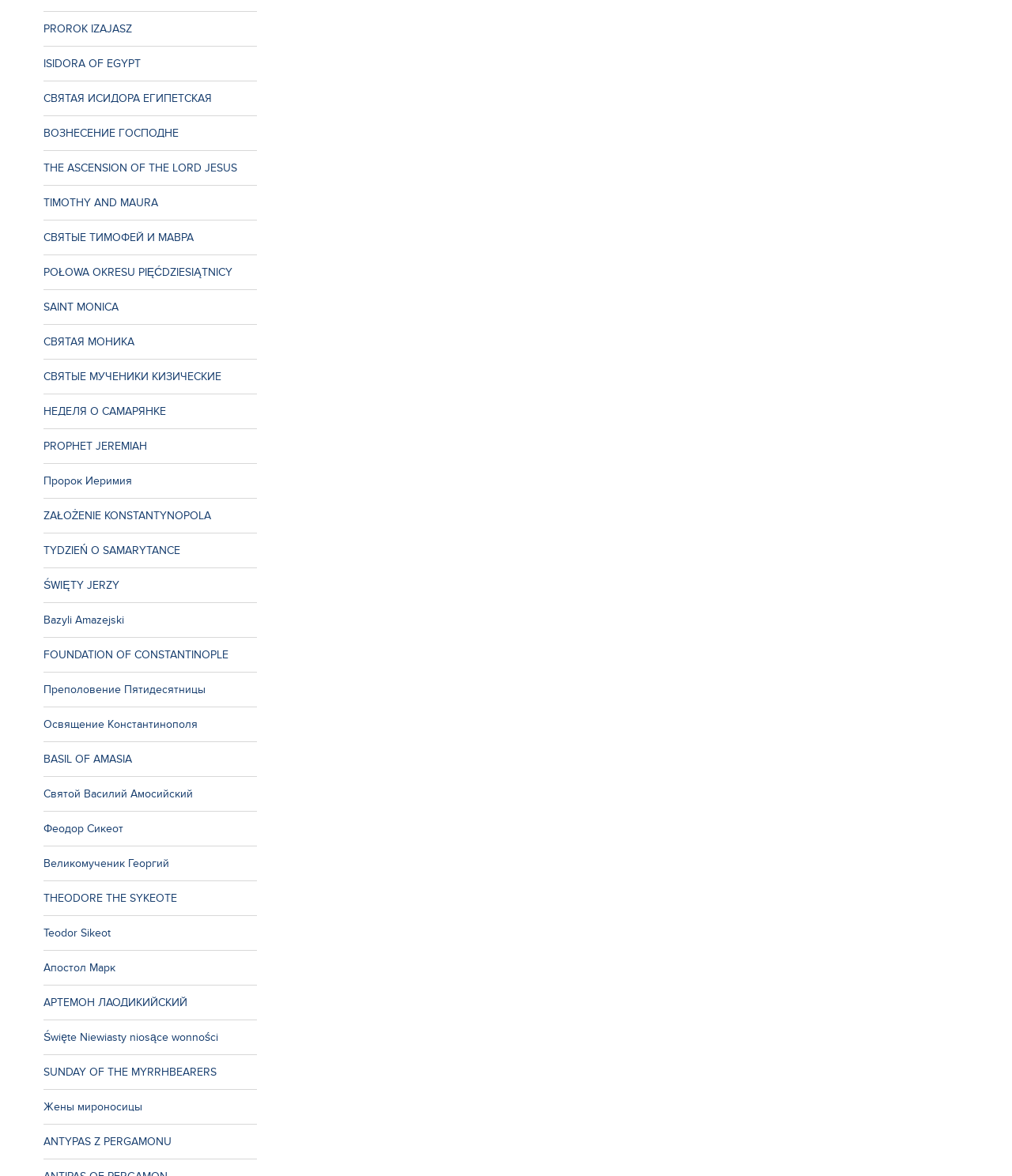Please identify the bounding box coordinates of the element that needs to be clicked to perform the following instruction: "Click on the link to PROROK IZAJASZ".

[0.043, 0.01, 0.254, 0.04]